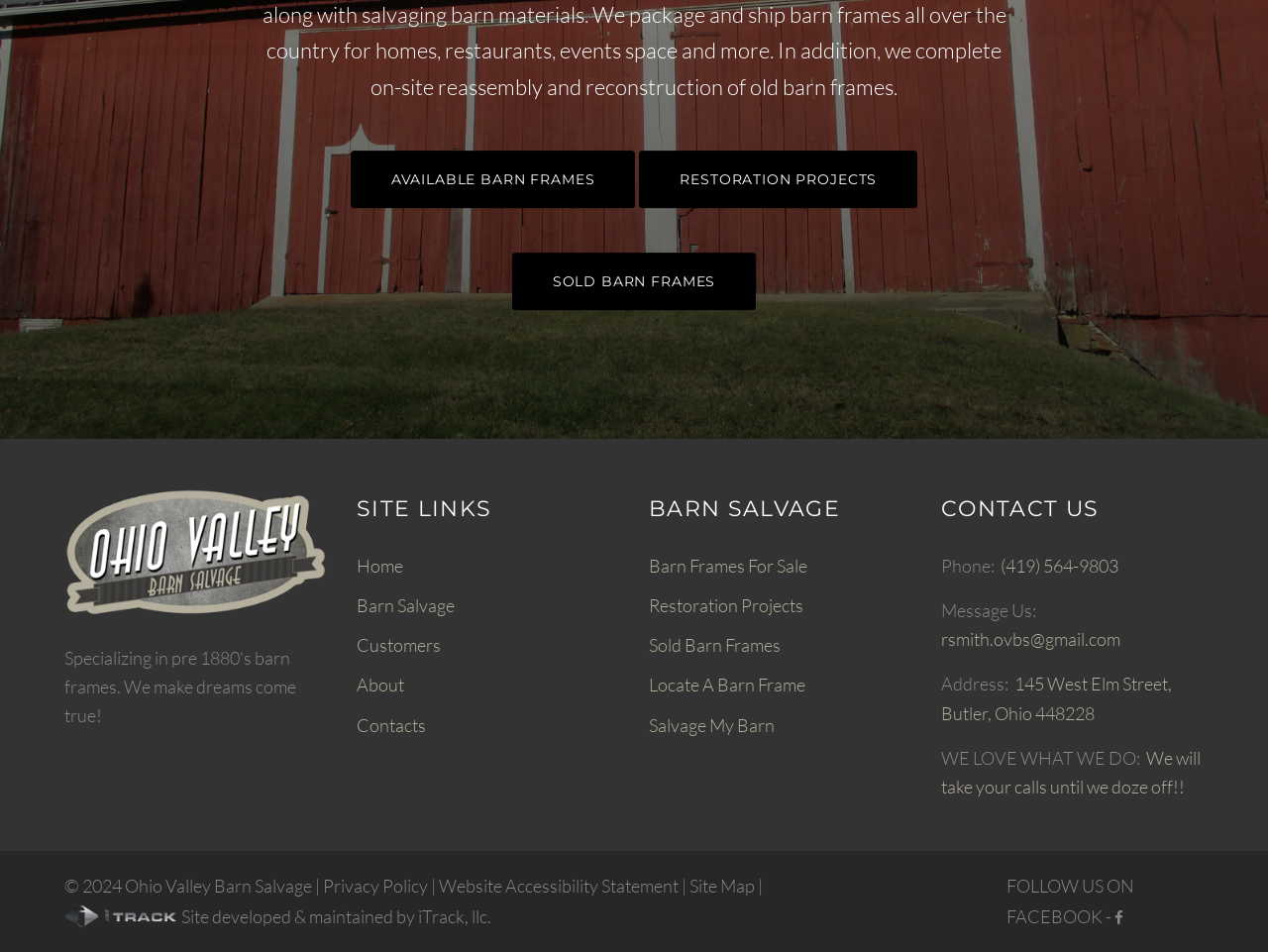How many headings are on the webpage?
Please interpret the details in the image and answer the question thoroughly.

I counted the headings on the webpage and found that there are three: 'SITE LINKS', 'BARN SALVAGE', and 'CONTACT US'.